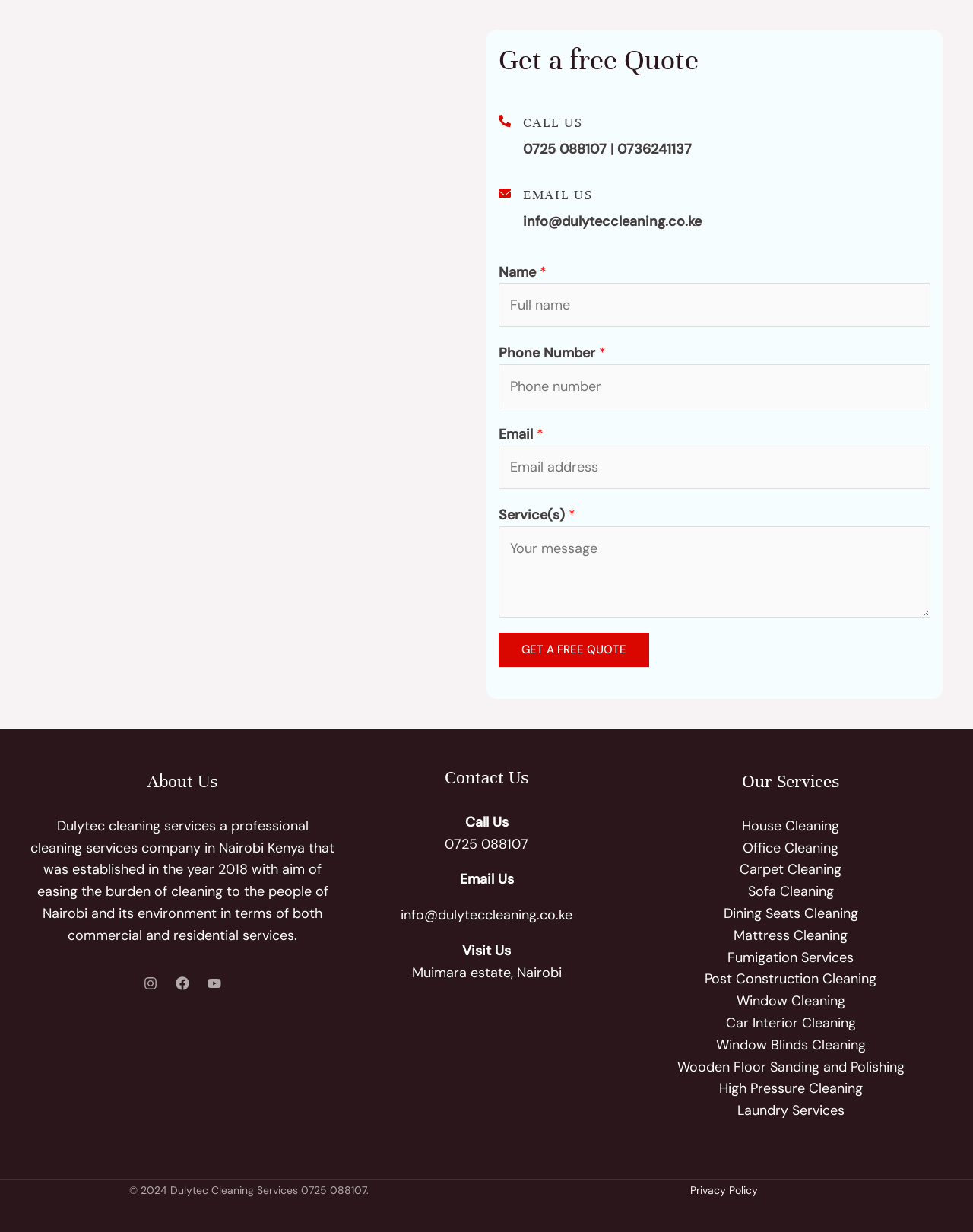Using the element description High Pressure Cleaning, predict the bounding box coordinates for the UI element. Provide the coordinates in (top-left x, top-left y, bottom-right x, bottom-right y) format with values ranging from 0 to 1.

[0.739, 0.876, 0.886, 0.891]